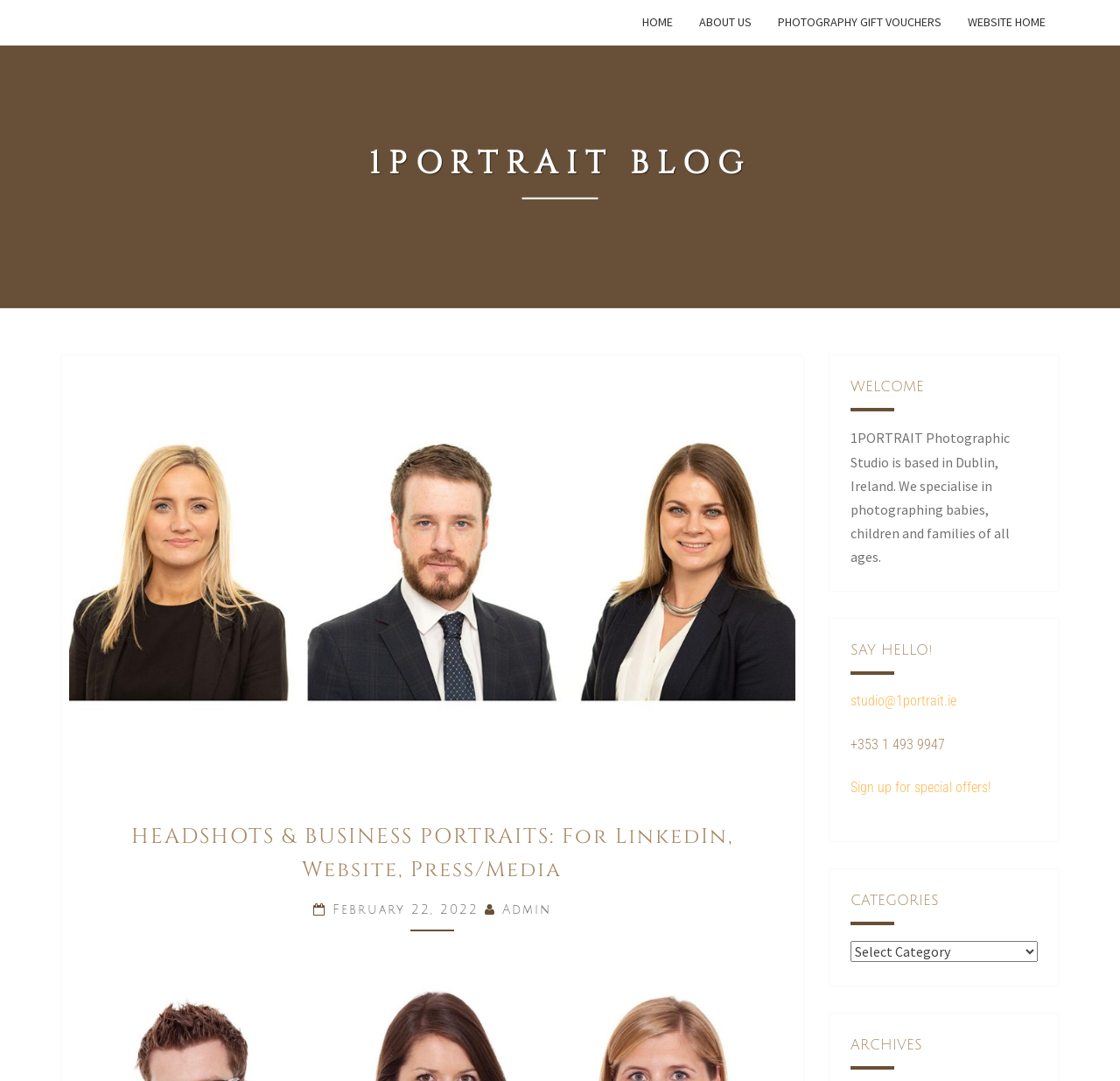Could you locate the bounding box coordinates for the section that should be clicked to accomplish this task: "read about us".

[0.612, 0.0, 0.683, 0.042]